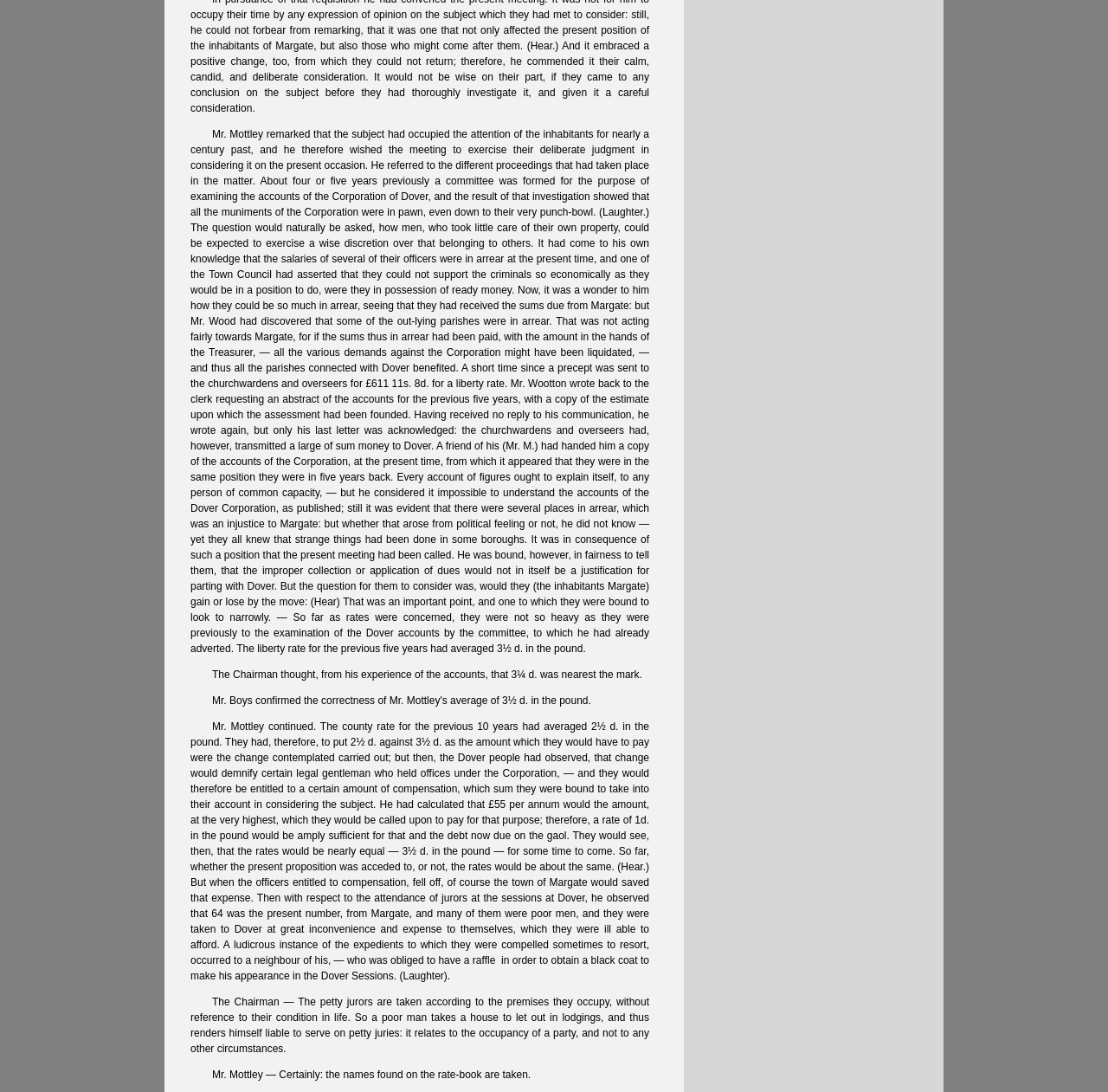Please find the bounding box coordinates (top-left x, top-left y, bottom-right x, bottom-right y) in the screenshot for the UI element described as follows: Water and Drainage | Margate

[0.658, 0.033, 0.825, 0.046]